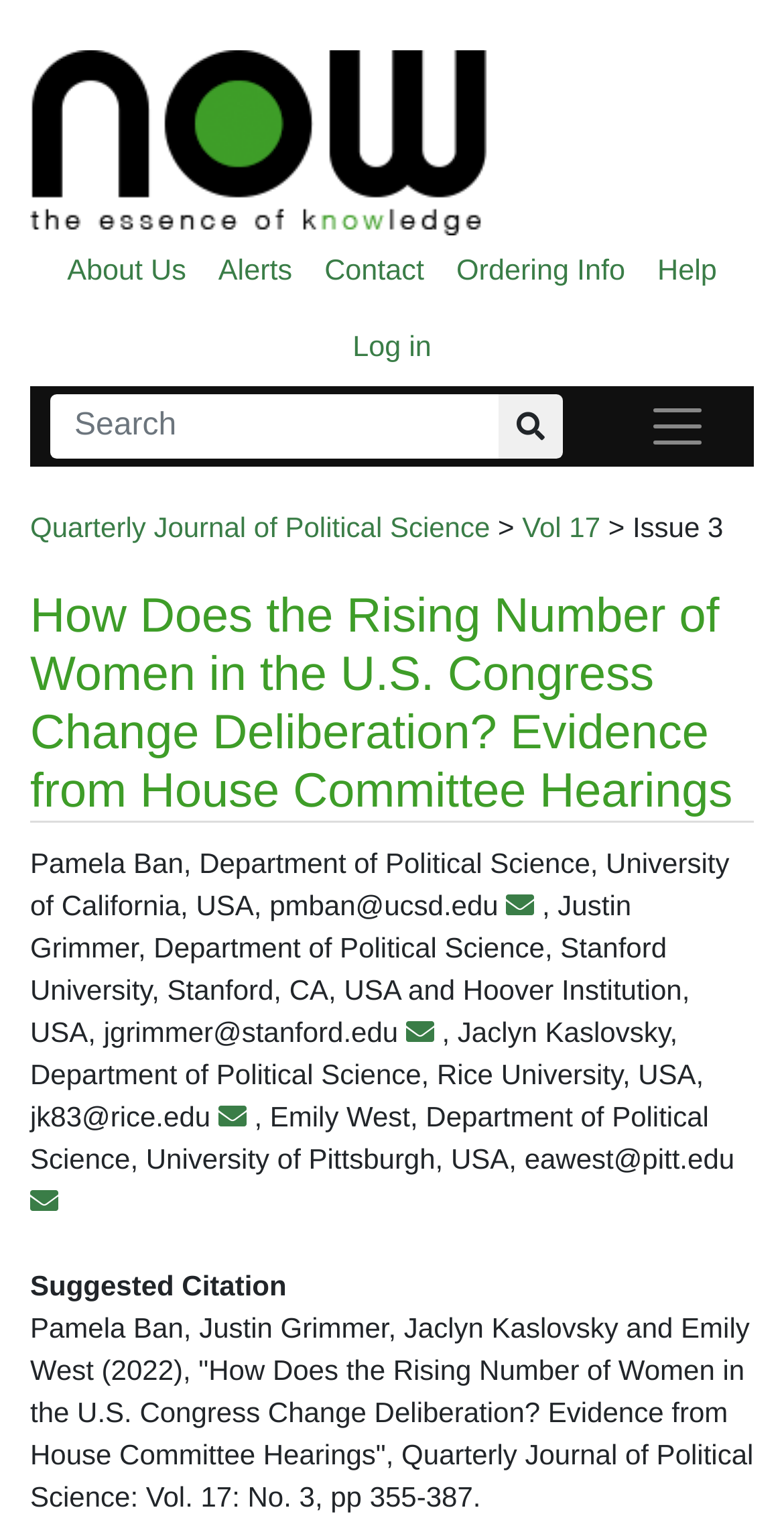Determine the bounding box for the described HTML element: "aria-label="Search" name="globalSearch" placeholder="Search"". Ensure the coordinates are four float numbers between 0 and 1 in the format [left, top, right, bottom].

[0.064, 0.26, 0.638, 0.302]